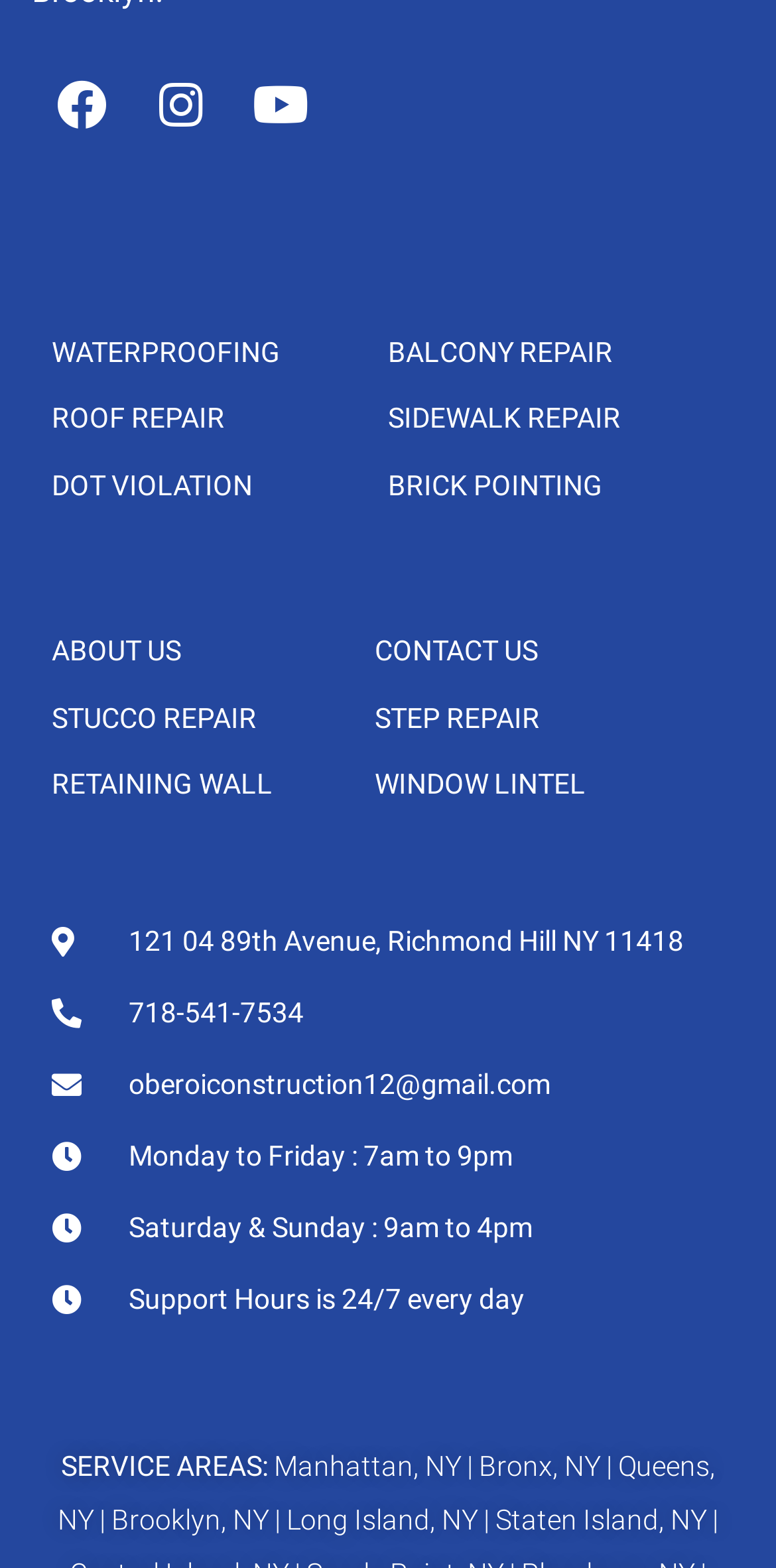What is the phone number of the construction company?
Look at the image and answer the question using a single word or phrase.

718-541-7534